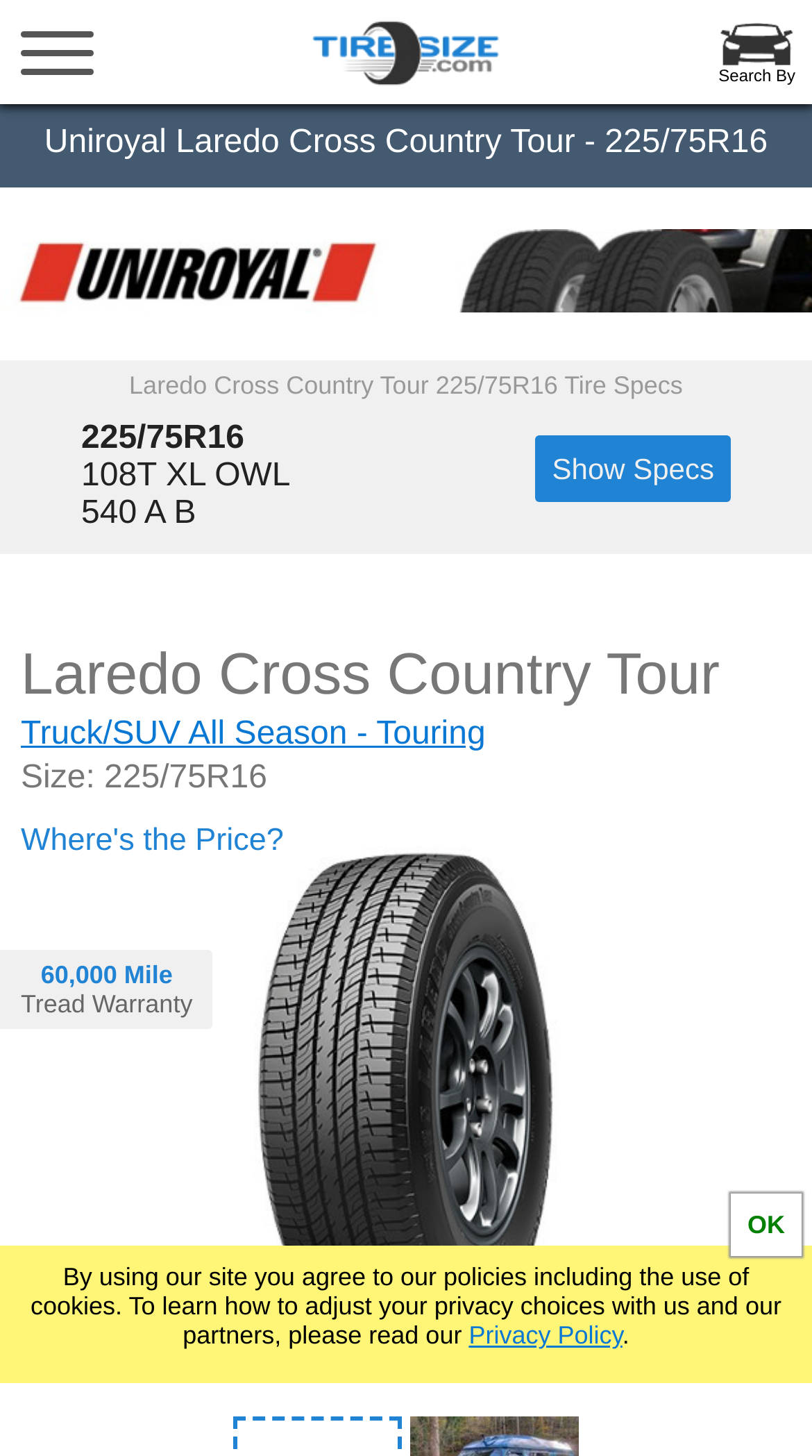Given the element description OK, identify the bounding box coordinates for the UI element on the webpage screenshot. The format should be (top-left x, top-left y, bottom-right x, bottom-right y), with values between 0 and 1.

[0.9, 0.82, 0.987, 0.863]